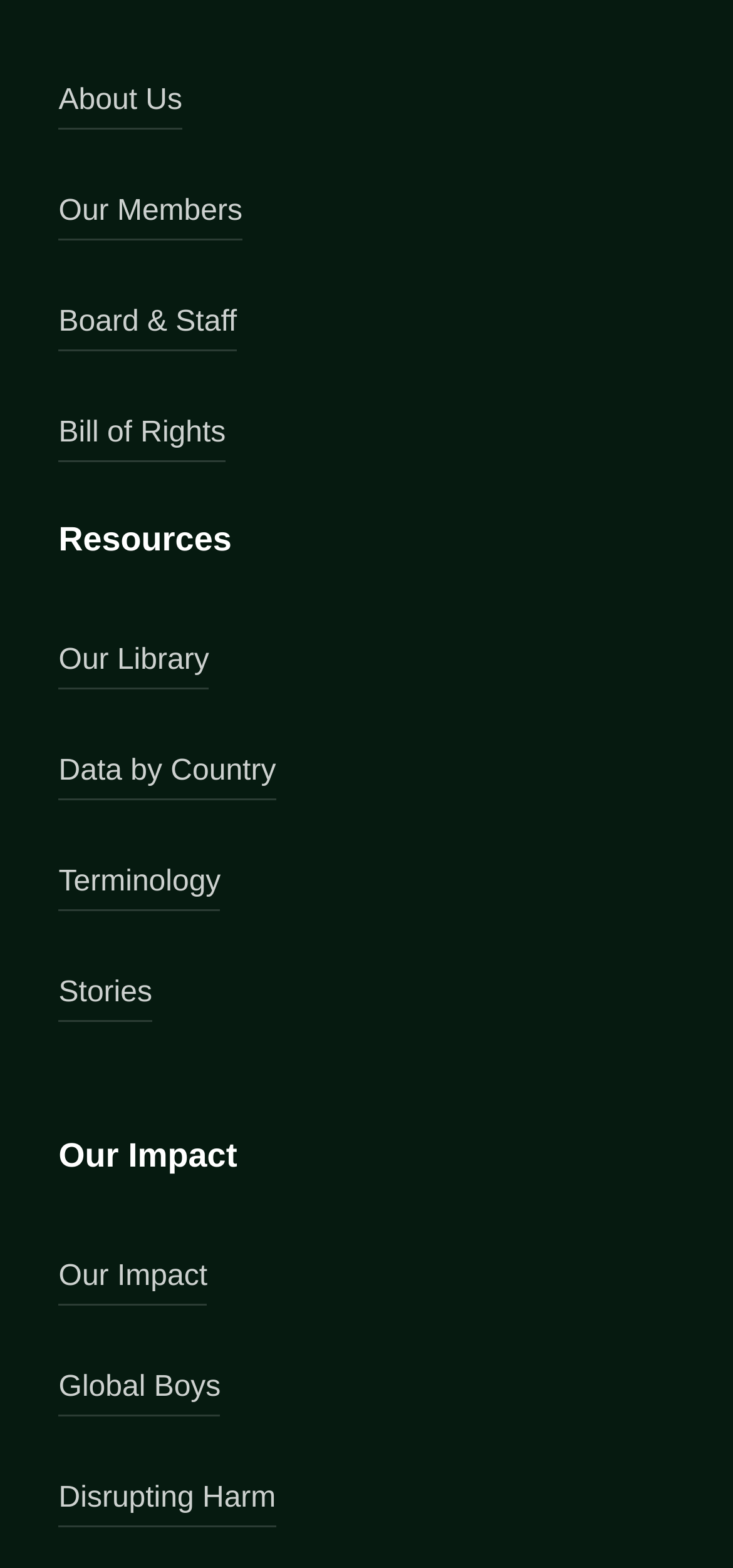Please determine the bounding box coordinates of the element's region to click for the following instruction: "access our library".

[0.08, 0.405, 0.285, 0.44]